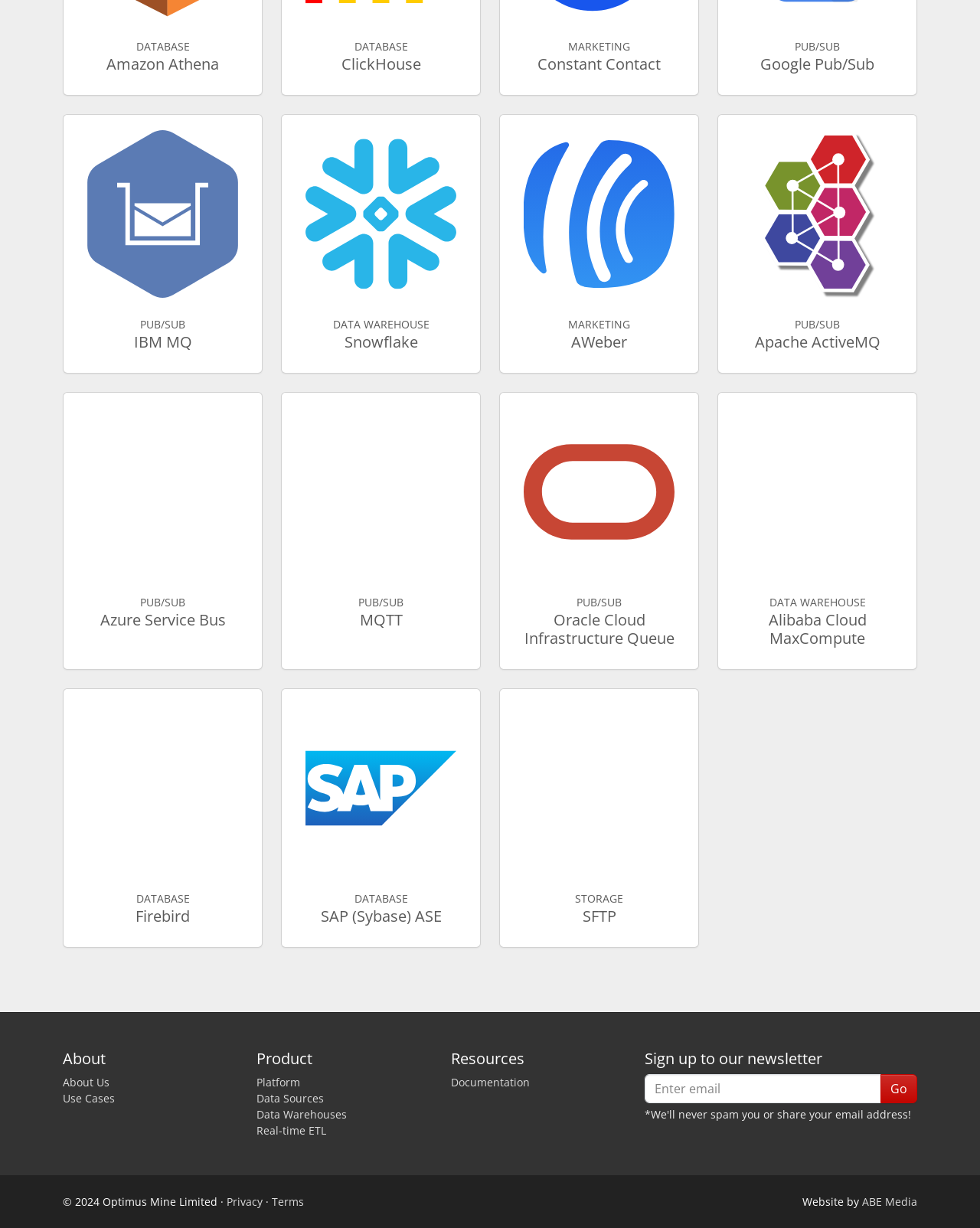Please identify the bounding box coordinates of the area I need to click to accomplish the following instruction: "Enter email".

[0.658, 0.875, 0.899, 0.898]